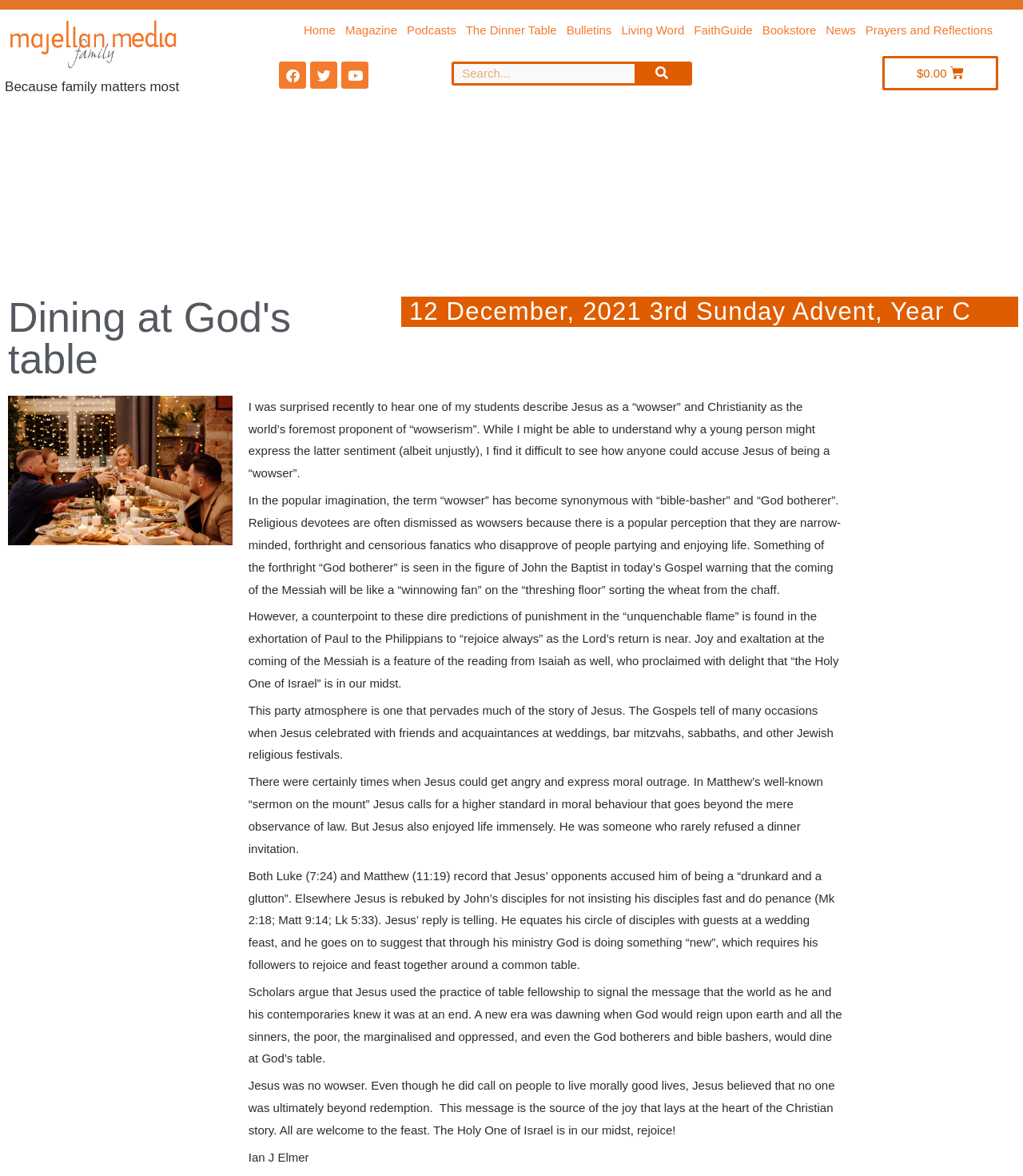Find the bounding box coordinates for the area you need to click to carry out the instruction: "View the Bookstore". The coordinates should be four float numbers between 0 and 1, indicated as [left, top, right, bottom].

[0.745, 0.019, 0.798, 0.033]